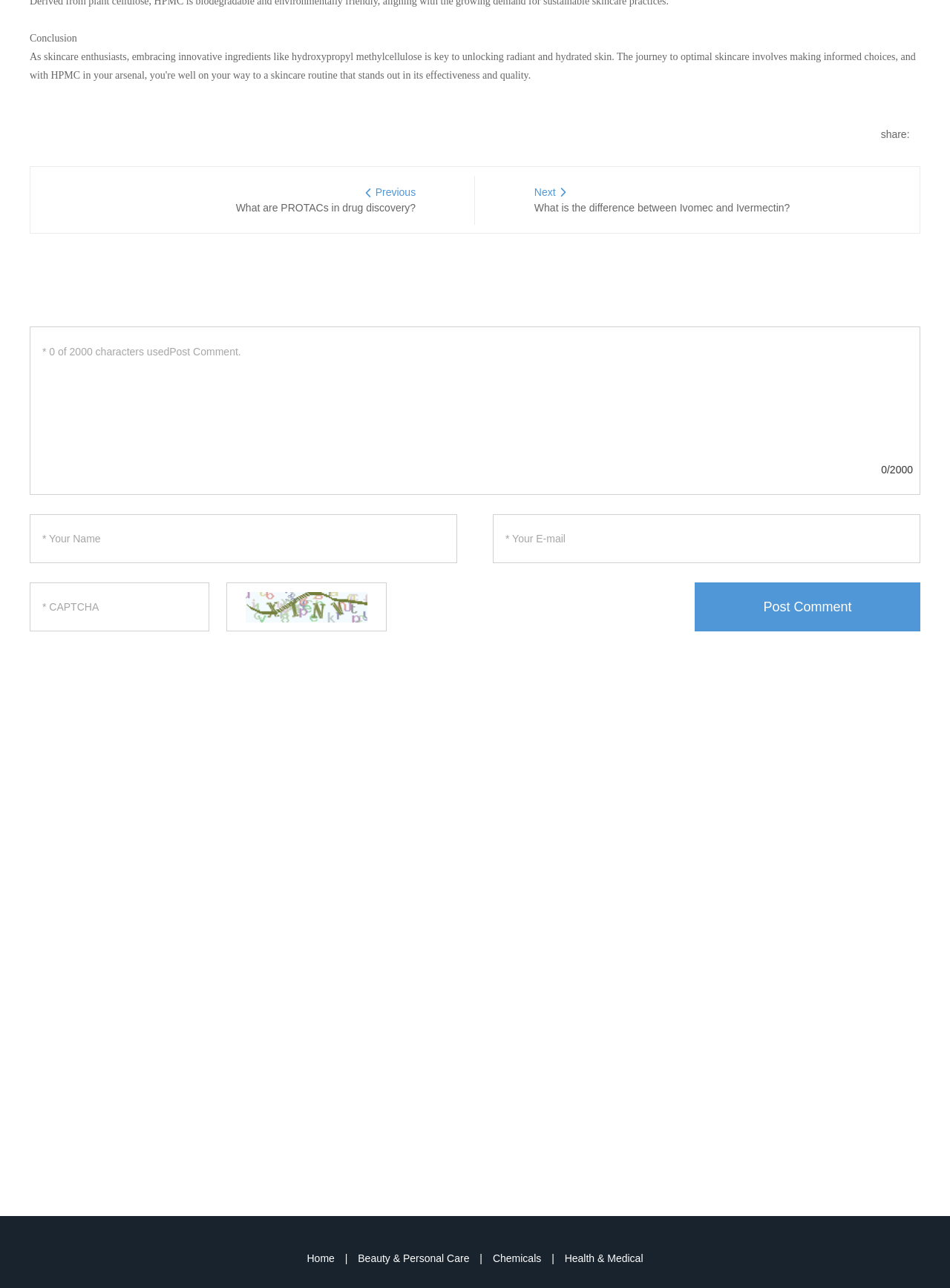Give a one-word or phrase response to the following question: What are the categories available on this website?

Beauty & Personal Care, Chemicals, Health & Medical